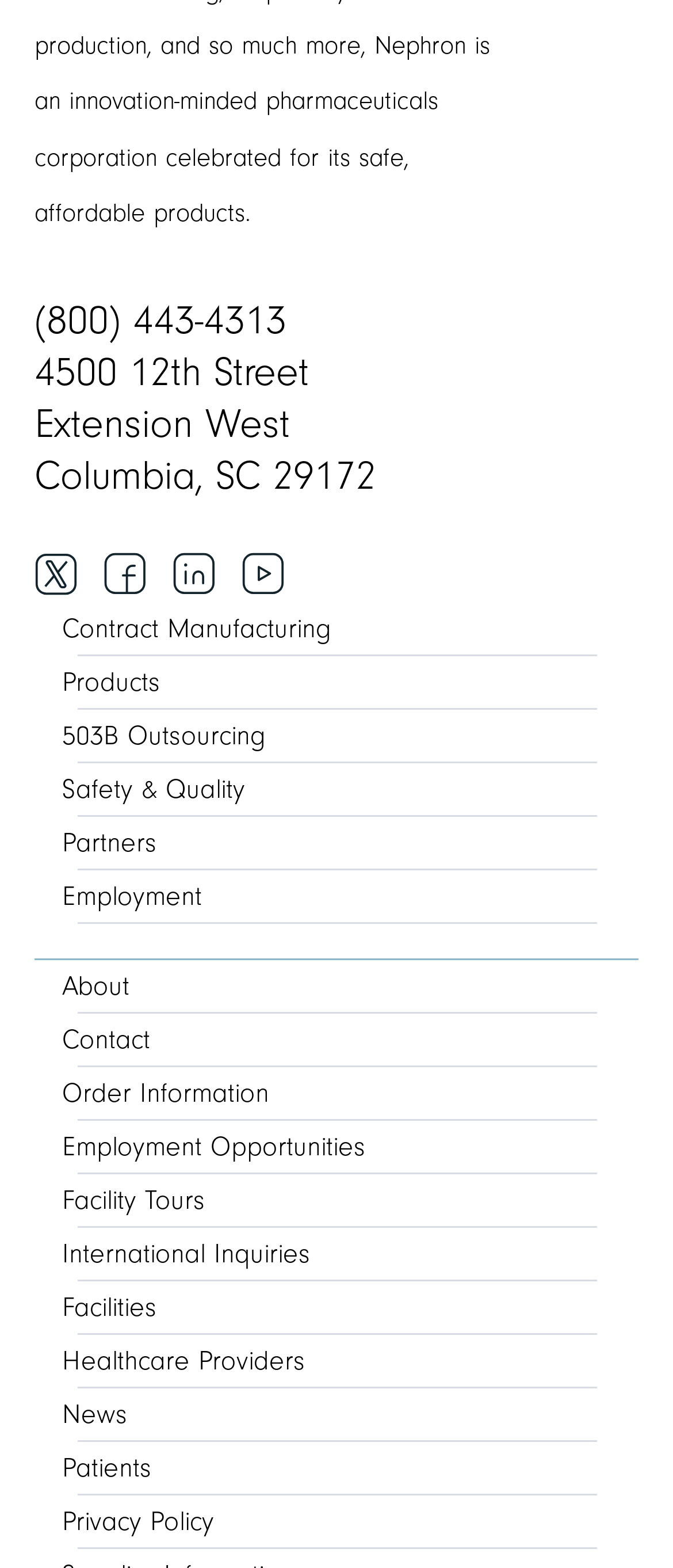What is the phone number on the webpage?
Look at the image and respond with a single word or a short phrase.

(800) 443-4313